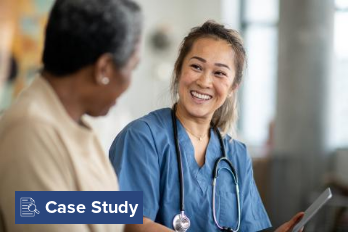Use a single word or phrase to respond to the question:
Where is the patient seated?

in a healthcare environment